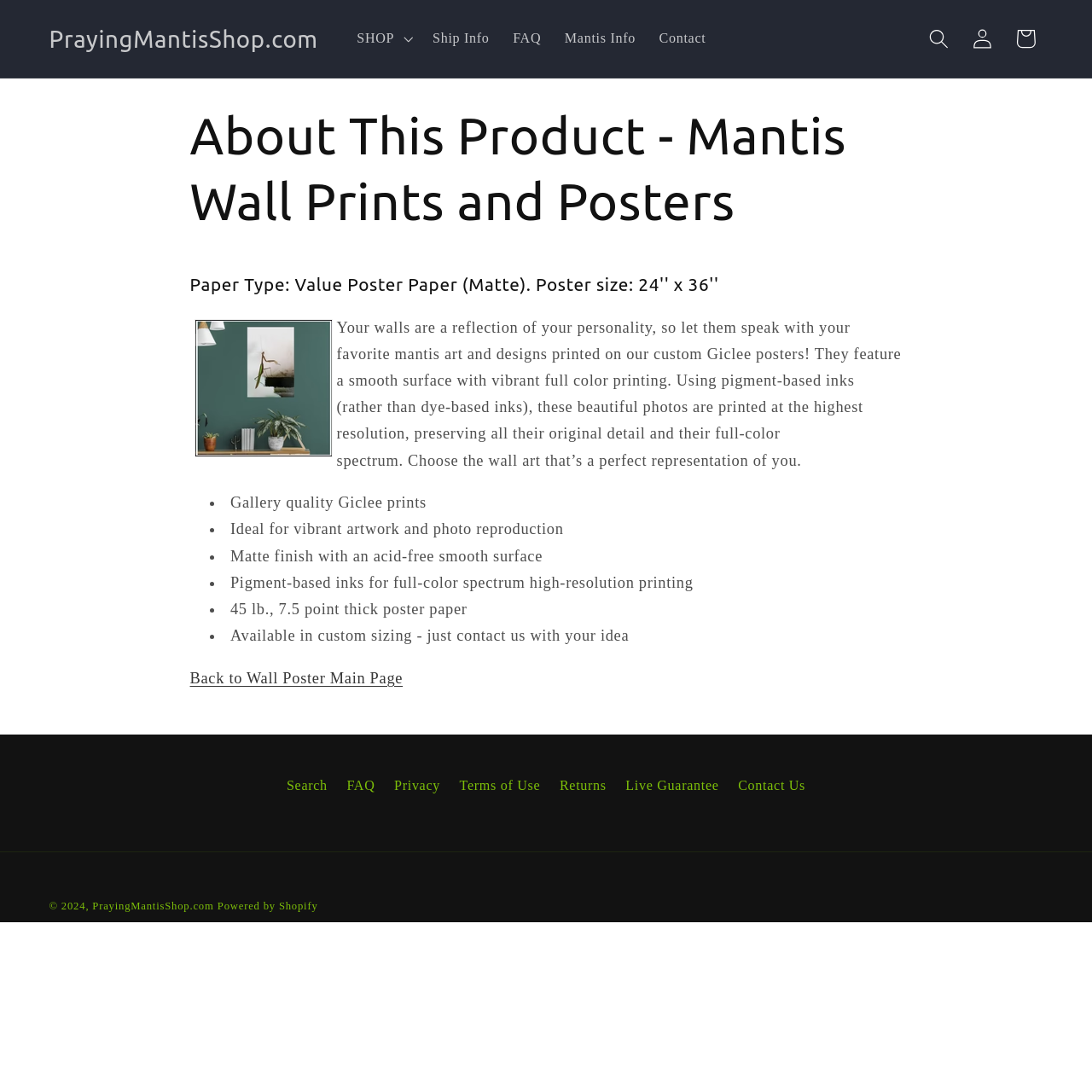Given the element description "Live Guarantee" in the screenshot, predict the bounding box coordinates of that UI element.

[0.573, 0.704, 0.658, 0.735]